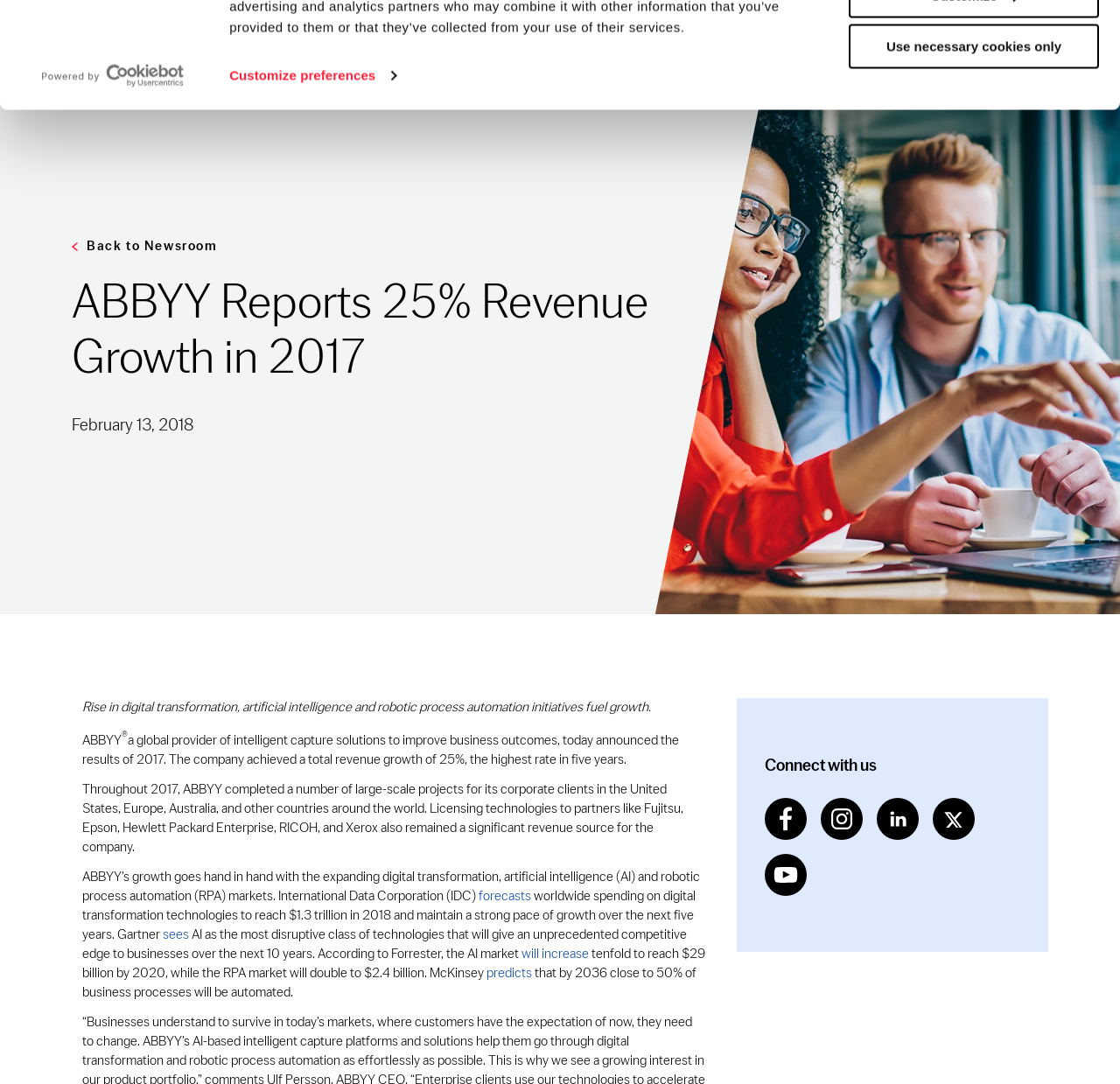Find the bounding box coordinates for the area that must be clicked to perform this action: "Back to Newsroom".

[0.064, 0.22, 0.194, 0.235]